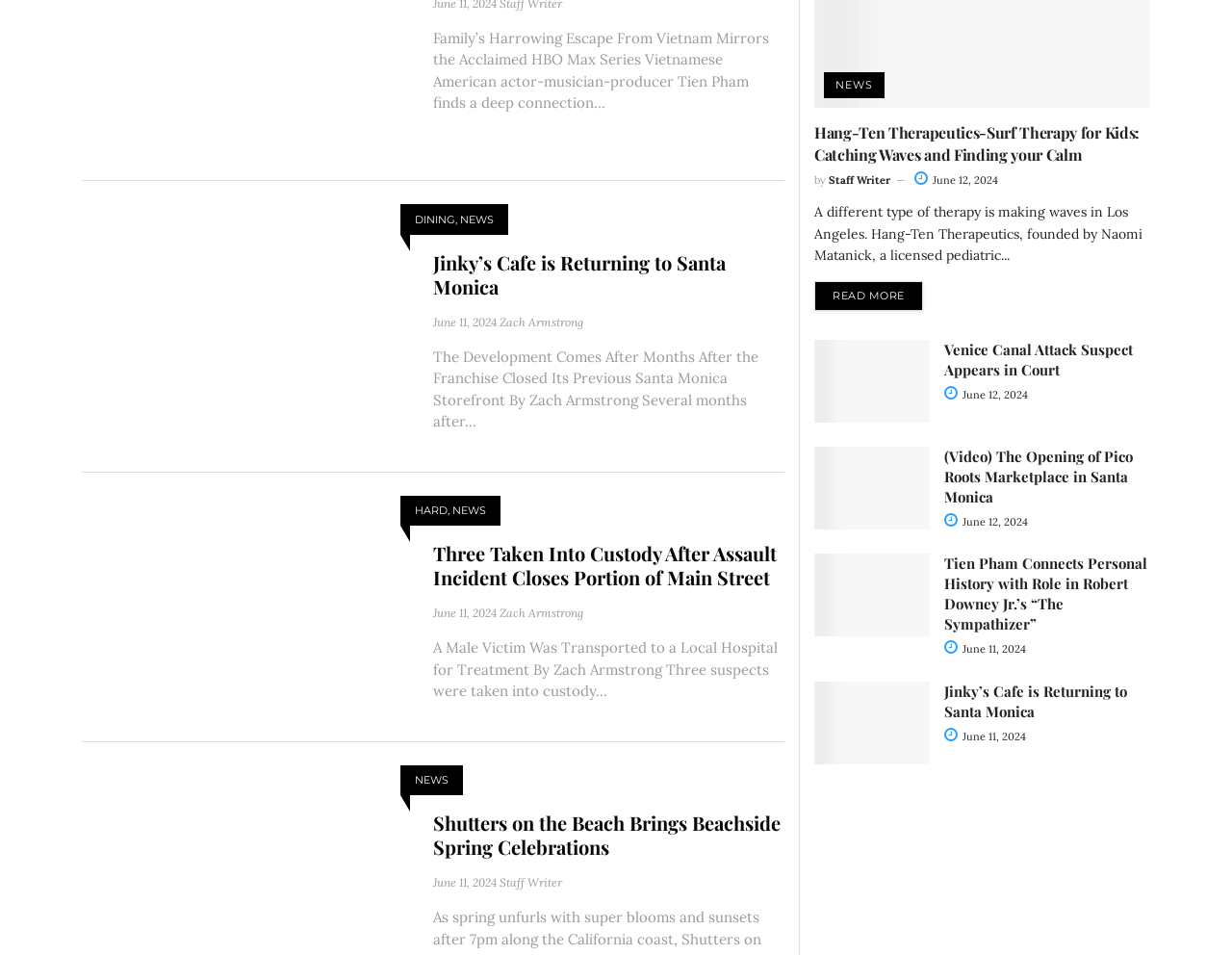Could you specify the bounding box coordinates for the clickable section to complete the following instruction: "Watch the video '(Video) The Opening of Pico Roots Marketplace in Santa Monica'"?

[0.661, 0.468, 0.755, 0.554]